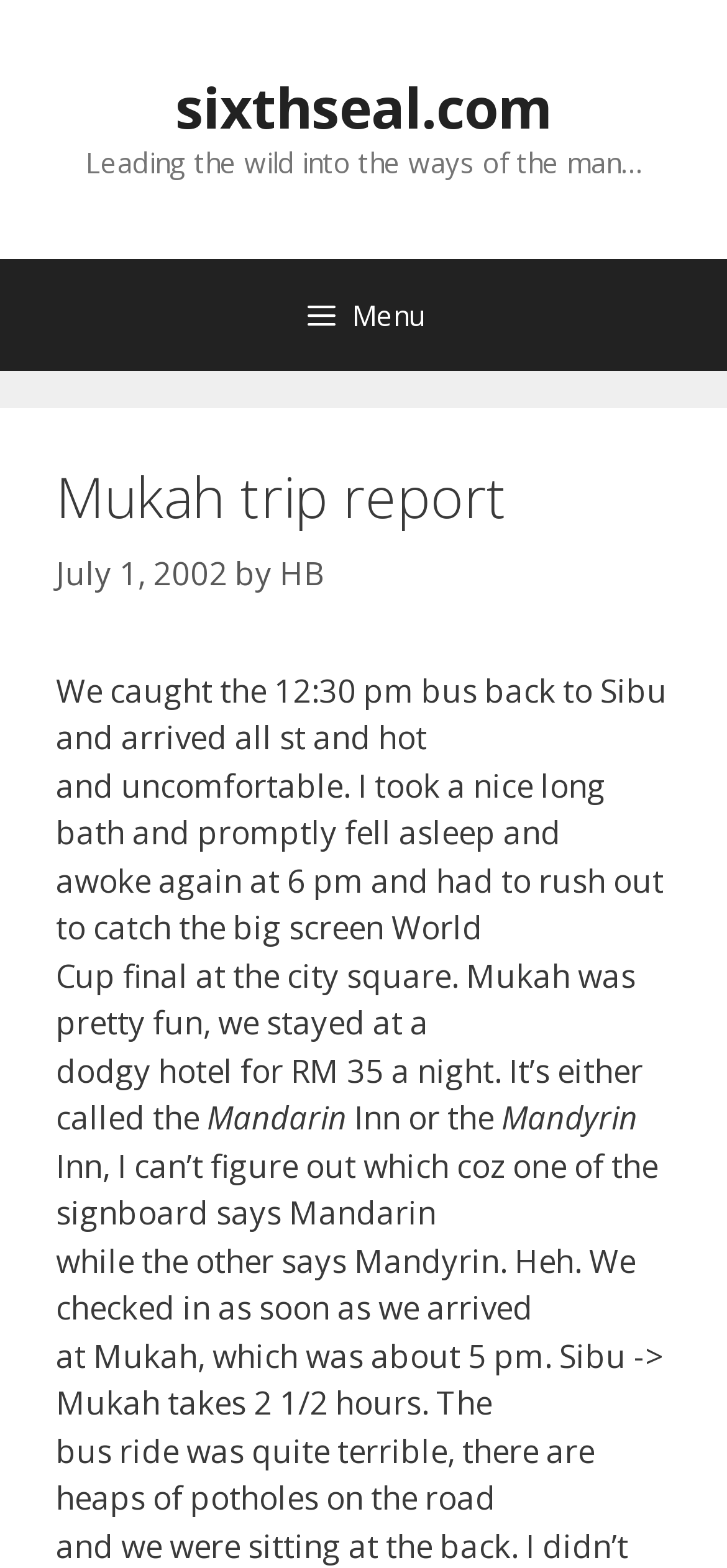Analyze the image and answer the question with as much detail as possible: 
What was the cost of the hotel per night?

The cost of the hotel per night was RM 35, as mentioned in the text 'we stayed at a dodgy hotel for RM 35 a night'.